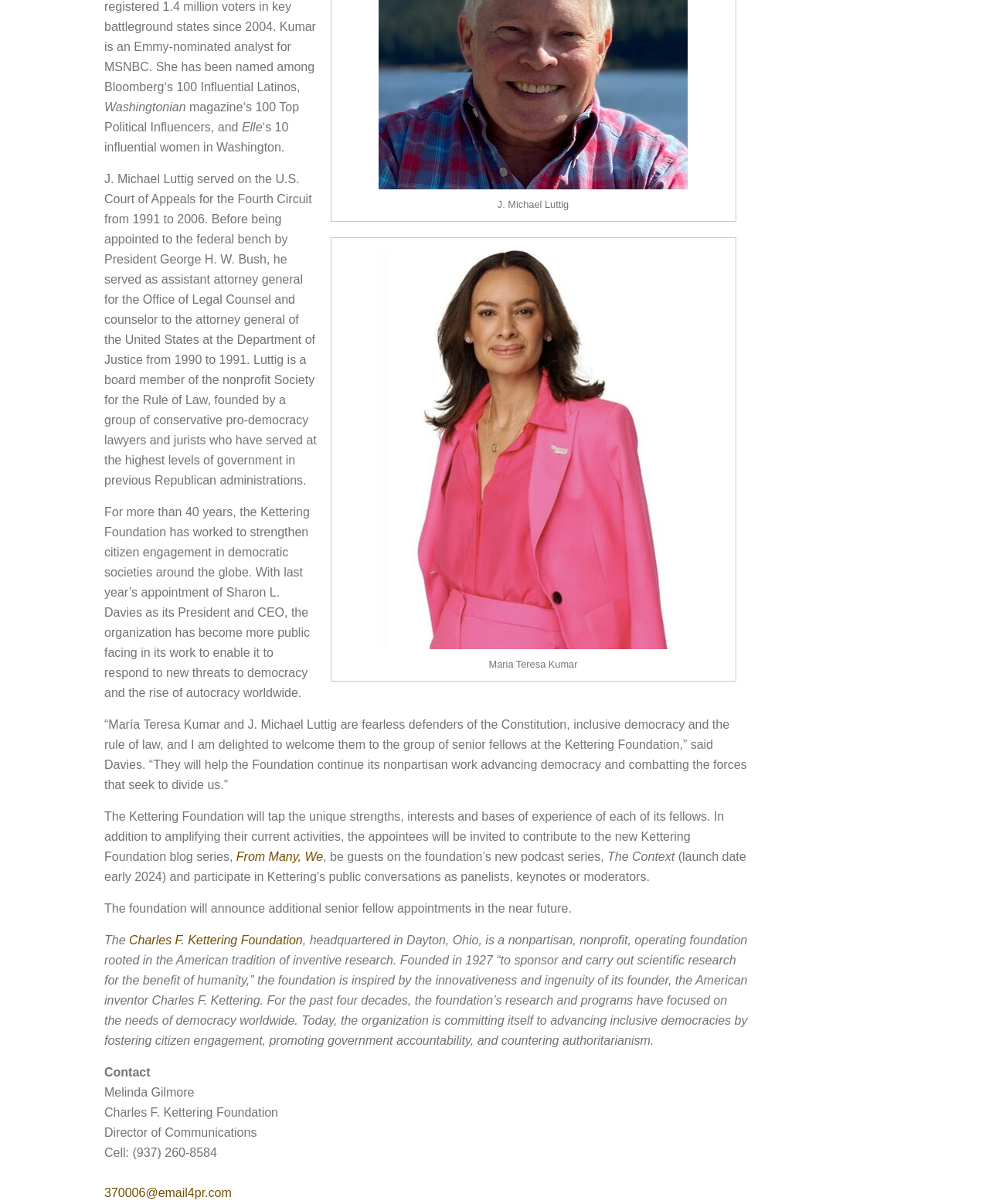Locate the bounding box of the UI element defined by this description: "parent_node: Maria Teresa Kumar". The coordinates should be given as four float numbers between 0 and 1, formatted as [left, top, right, bottom].

[0.335, 0.198, 0.743, 0.539]